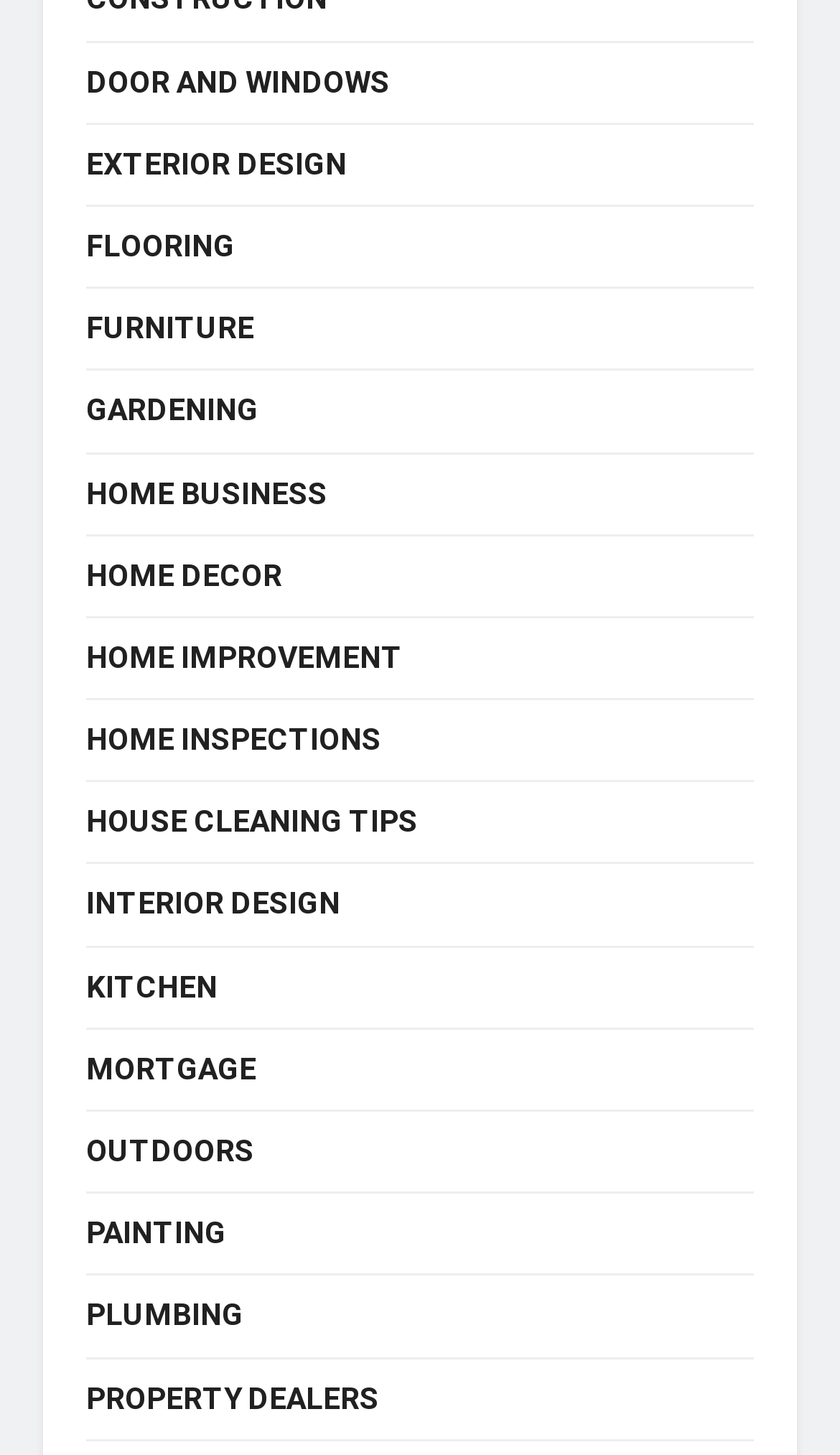Identify the bounding box coordinates of the section that should be clicked to achieve the task described: "click on DOOR AND WINDOWS".

[0.103, 0.038, 0.464, 0.075]